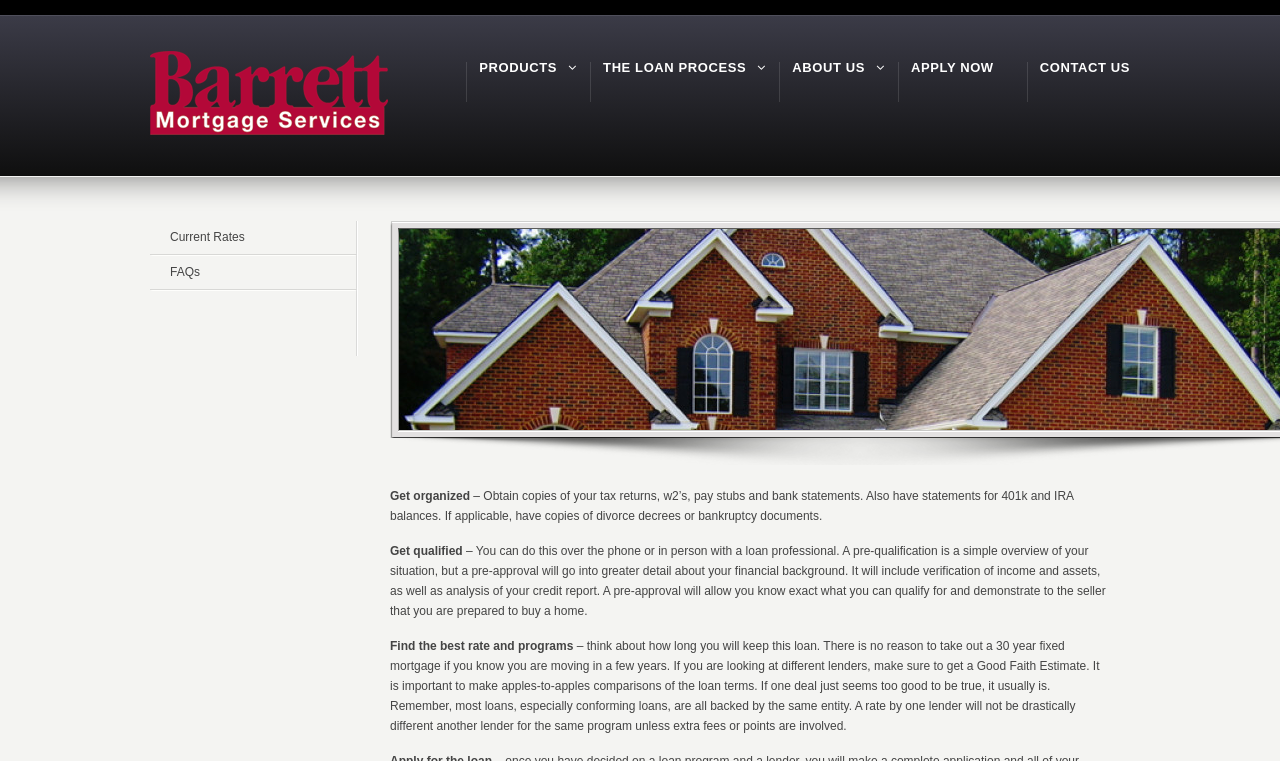Please answer the following question as detailed as possible based on the image: 
What is the name of the mortgage company?

The name of the mortgage company can be found in the top-left corner of the webpage, where the logo and the company name 'Barrett Mortgage' are displayed.